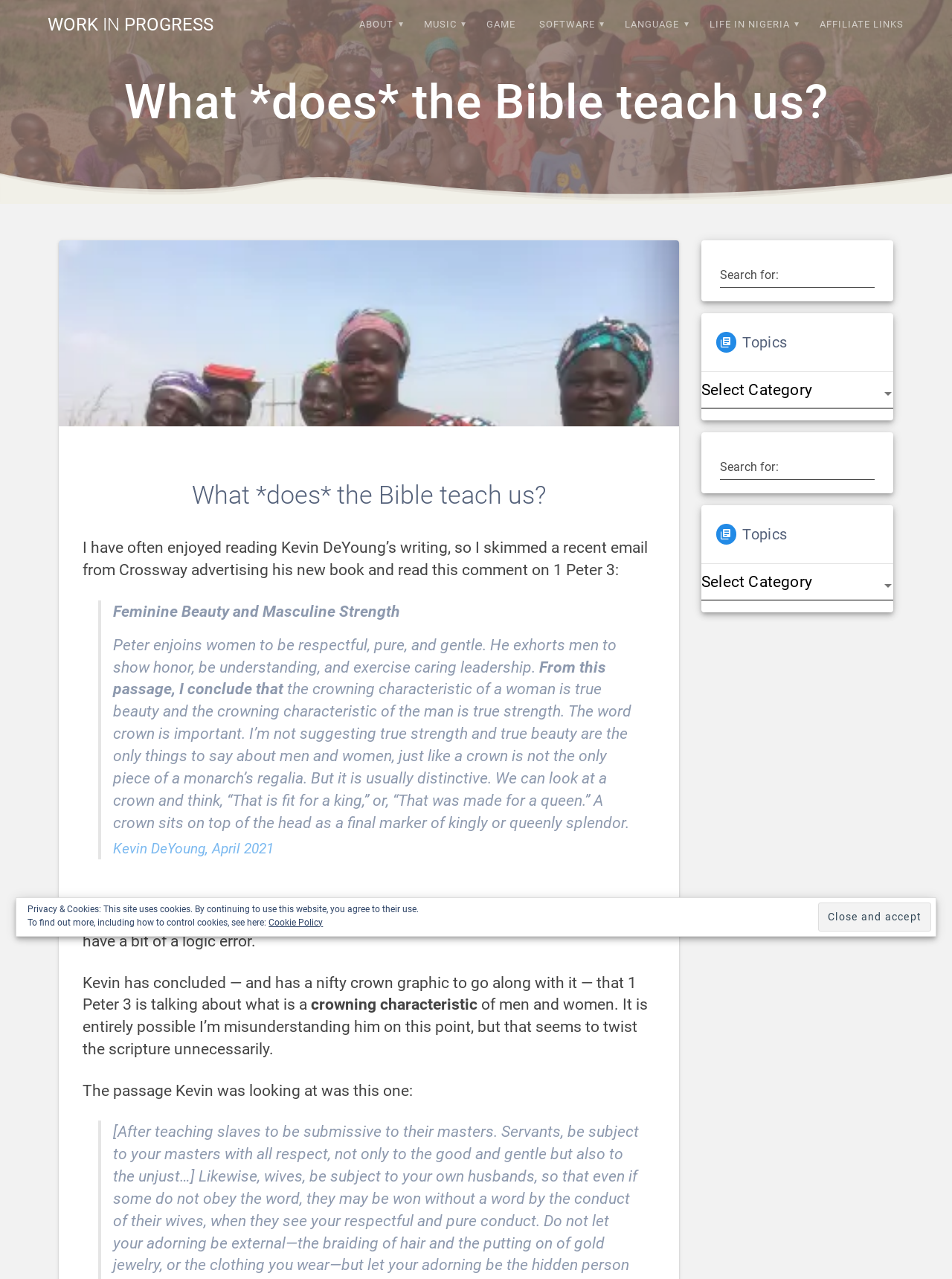Given the description of the UI element: "Donate", predict the bounding box coordinates in the form of [left, top, right, bottom], with each value being a float between 0 and 1.

[0.557, 0.129, 0.752, 0.16]